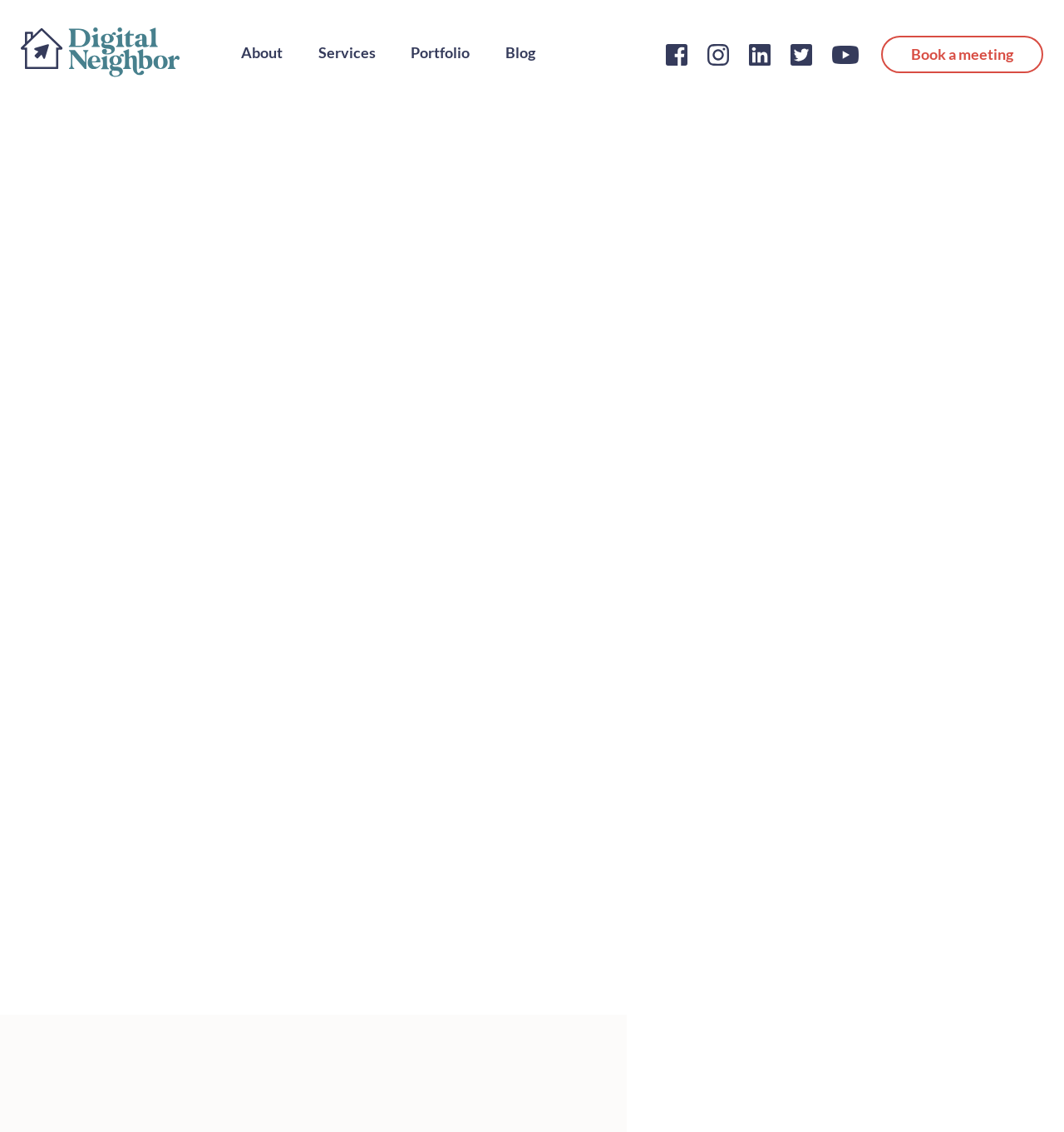What is the topic of the main article?
Look at the image and respond with a single word or a short phrase.

SEO Friendly Web Design